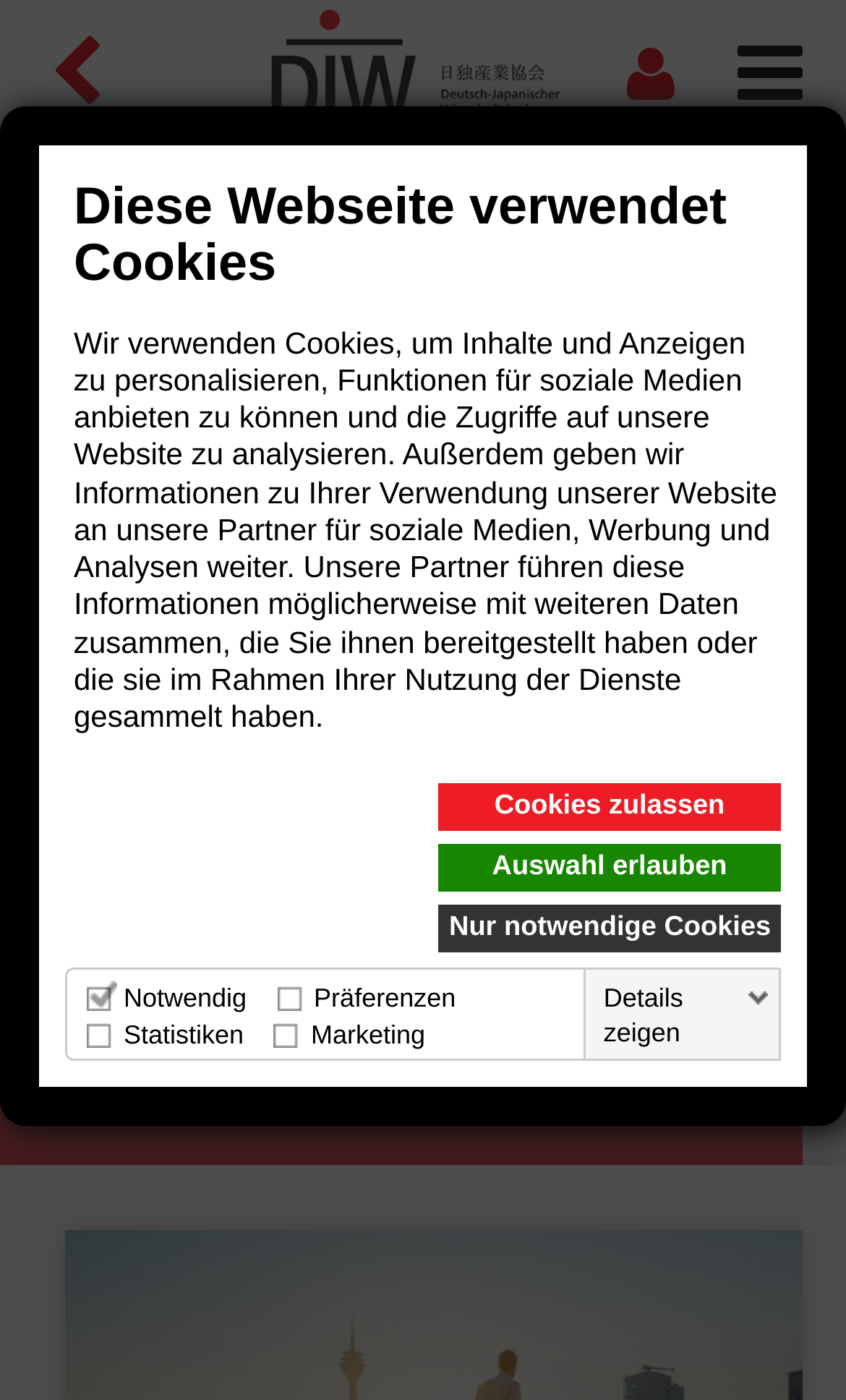What is the relationship between DJW and Expat Service Desk?
Using the image, elaborate on the answer with as much detail as possible.

The webpage title 'Expat Service Event | DJW' and the mention of 'DJW会員および提携団体・企業主催のイベント' suggest that DJW and Expat Service Desk are partners, possibly collaborating on events and services for expats.